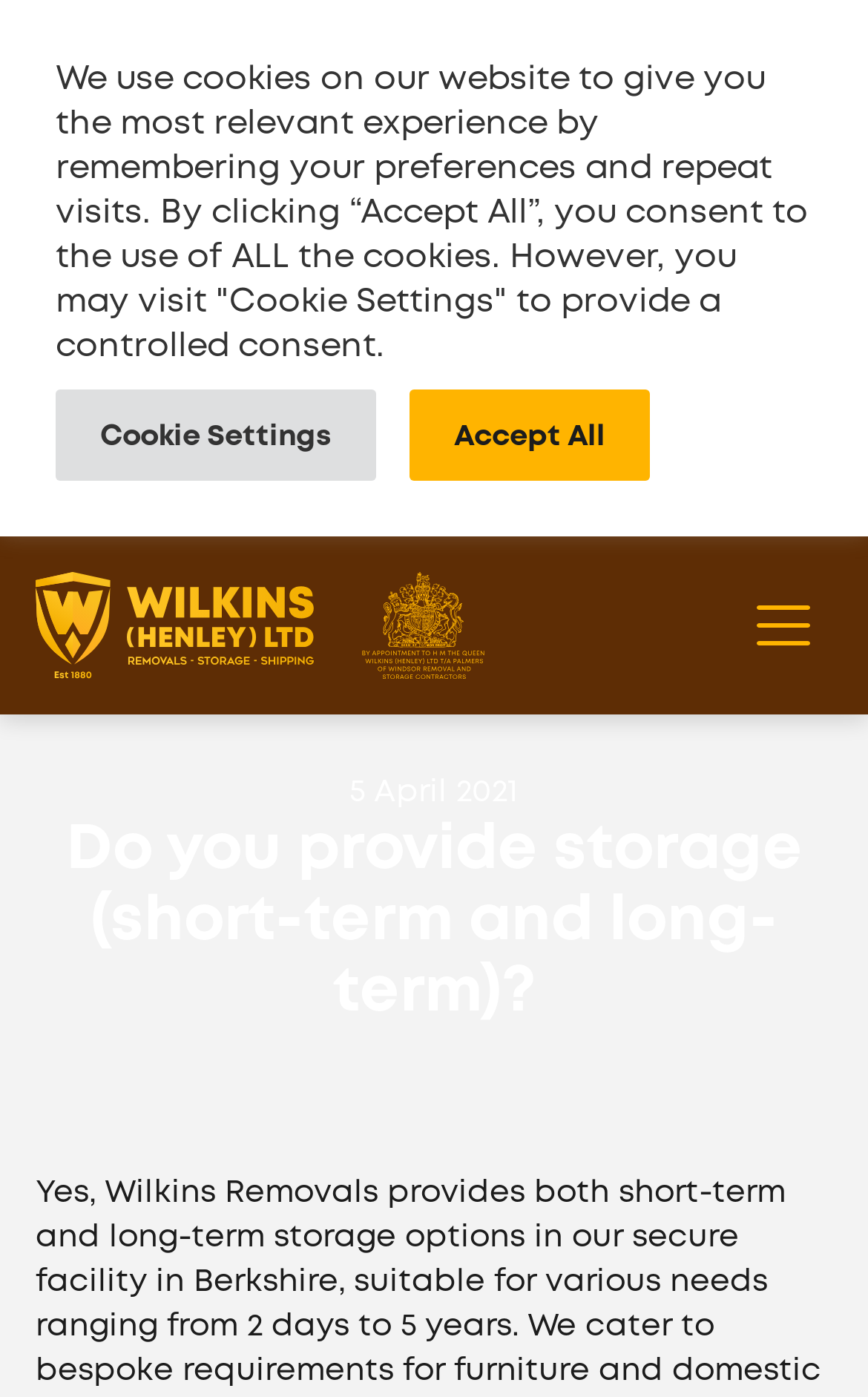Please determine the bounding box coordinates of the area that needs to be clicked to complete this task: 'read Testimonials'. The coordinates must be four float numbers between 0 and 1, formatted as [left, top, right, bottom].

[0.0, 0.803, 1.0, 0.875]